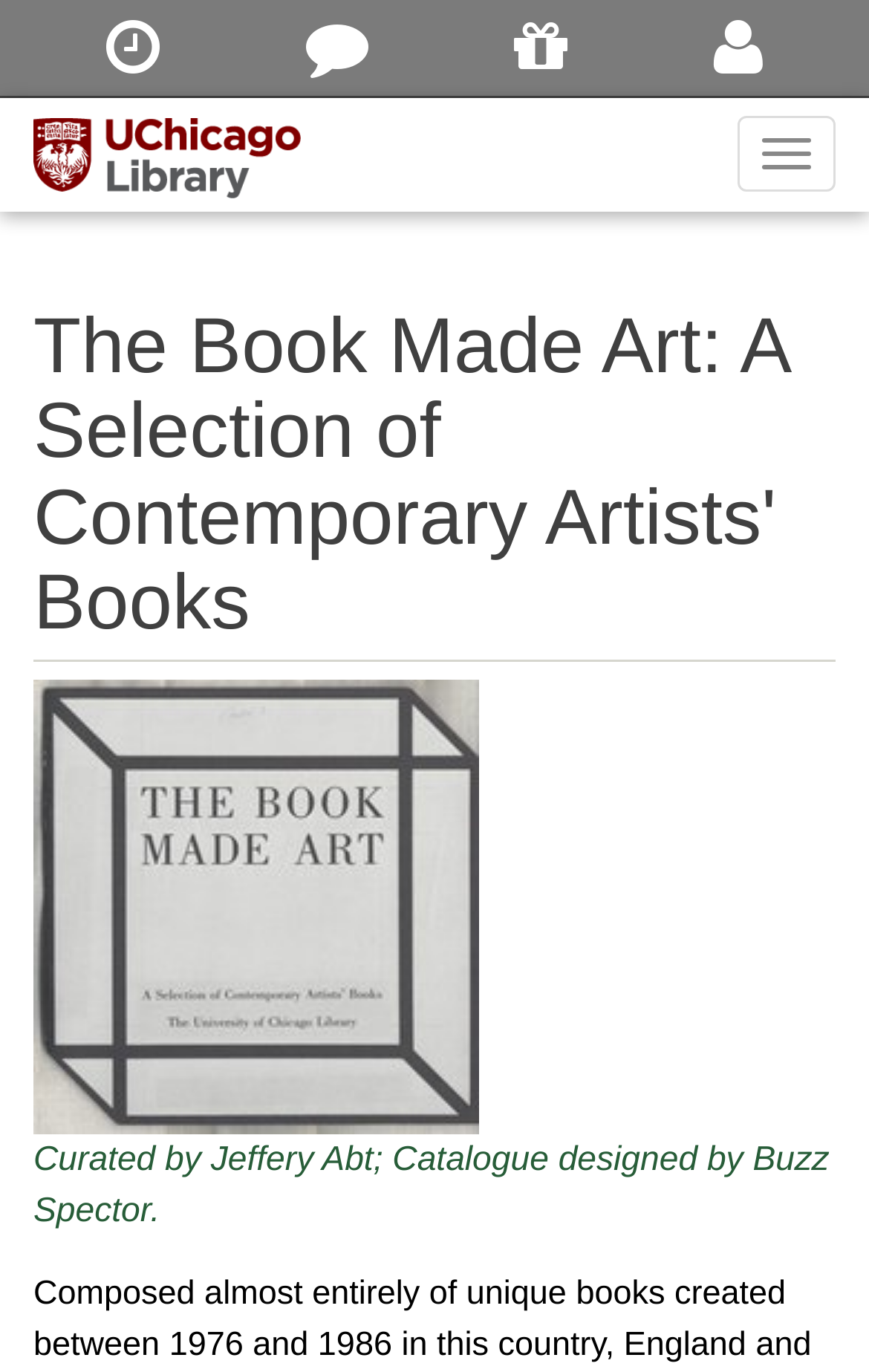Please respond to the question using a single word or phrase:
What is the name of the exhibition?

Book Made Art